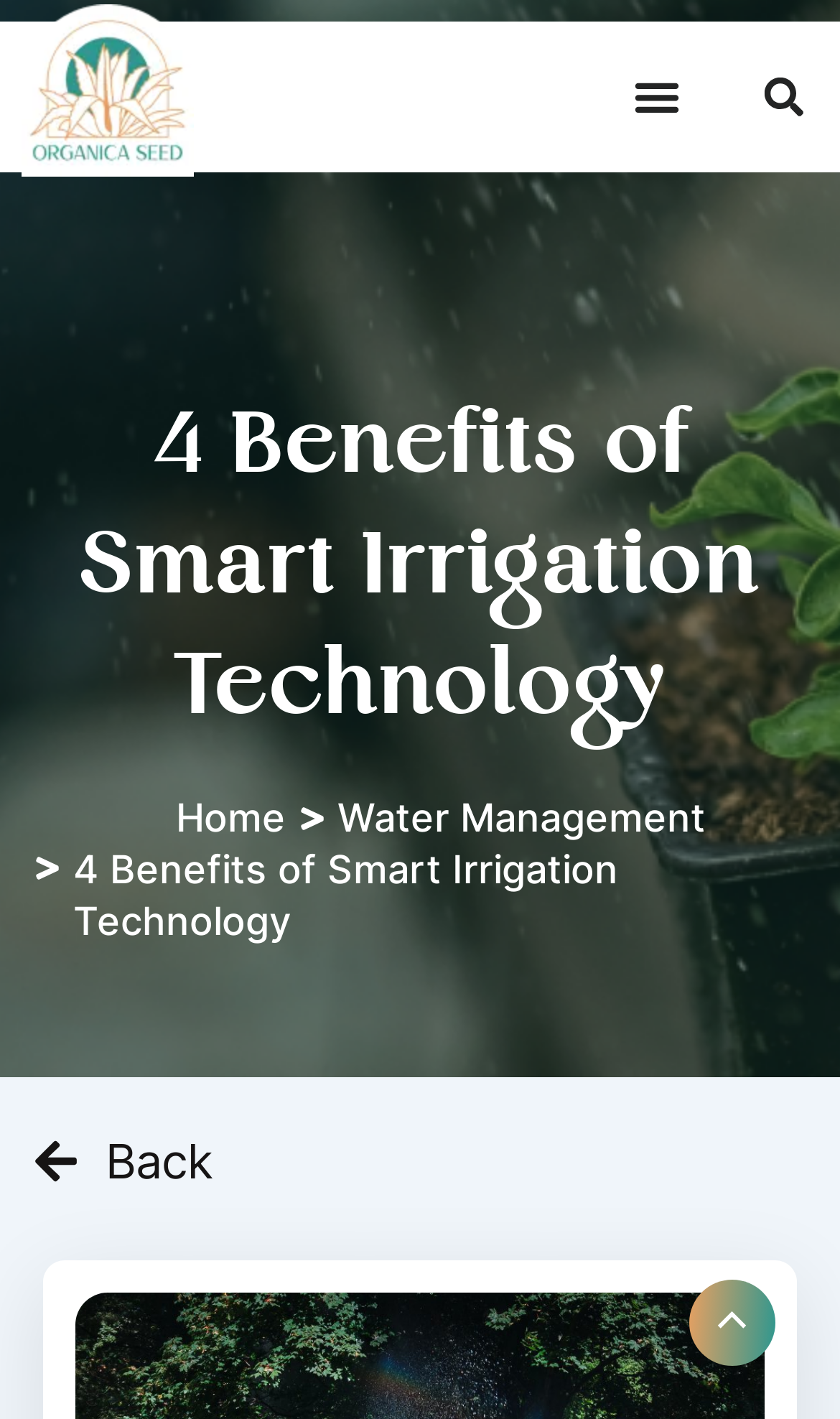What is the navigation option located at the bottom right corner of the webpage?
Based on the image, please offer an in-depth response to the question.

The navigation option located at the bottom right corner of the webpage is the 'Scroll to Top' button, which allows users to quickly scroll back to the top of the webpage.